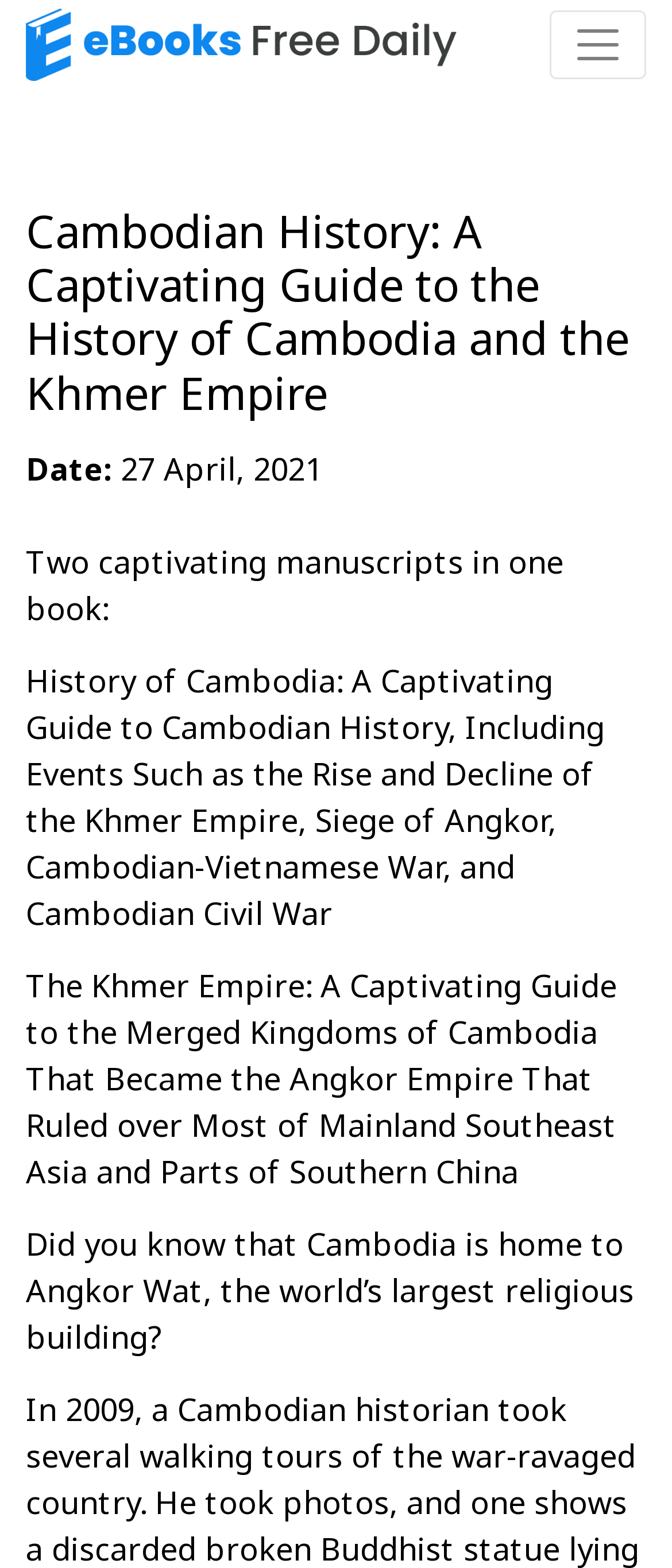What is the topic of the first manuscript?
Can you give a detailed and elaborate answer to the question?

I found the topic of the first manuscript by reading the static text element that says 'History of Cambodia: A Captivating Guide to Cambodian History, Including Events Such as the Rise and Decline of the Khmer Empire, Siege of Angkor, Cambodian-Vietnamese War, and Cambodian Civil War'.